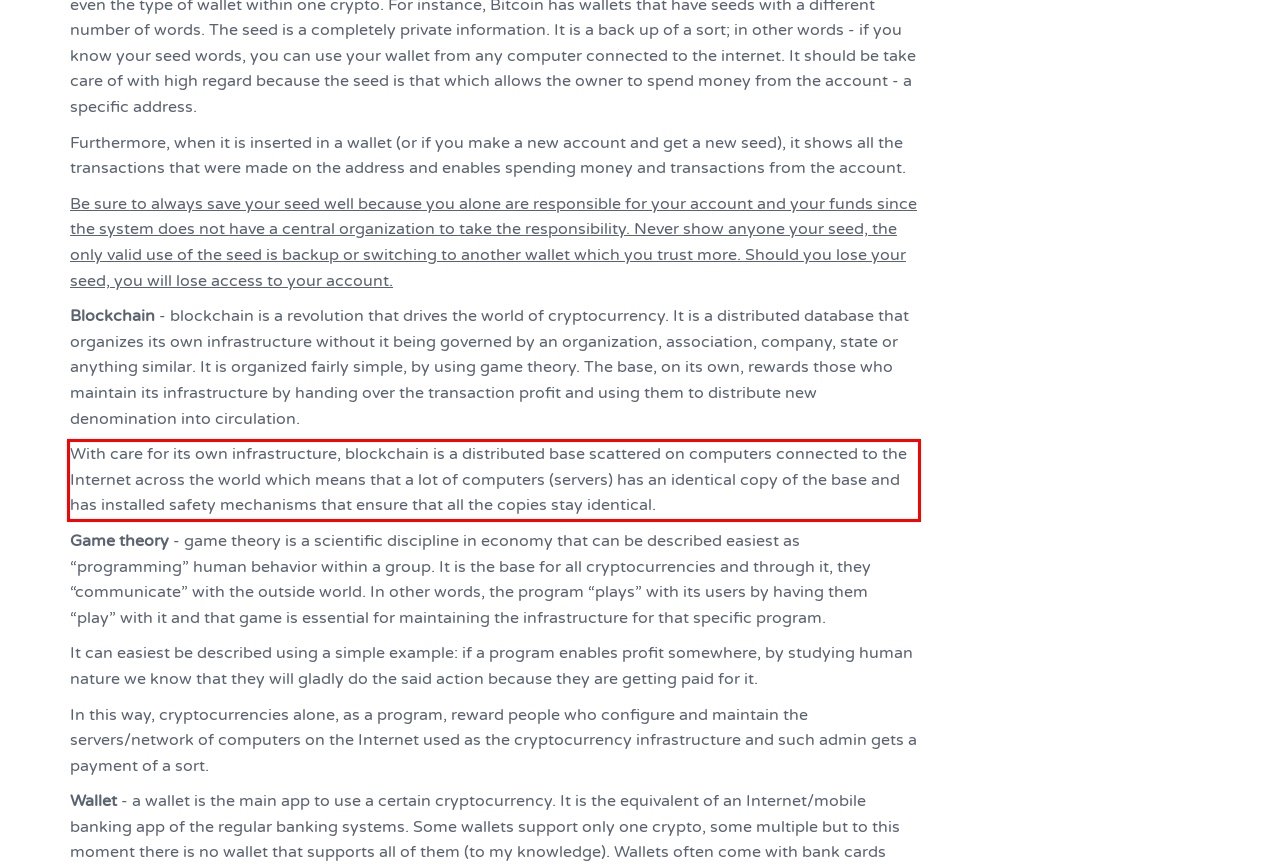Review the webpage screenshot provided, and perform OCR to extract the text from the red bounding box.

With care for its own infrastructure, blockchain is a distributed base scattered on computers connected to the Internet across the world which means that a lot of computers (servers) has an identical copy of the base and has installed safety mechanisms that ensure that all the copies stay identical.